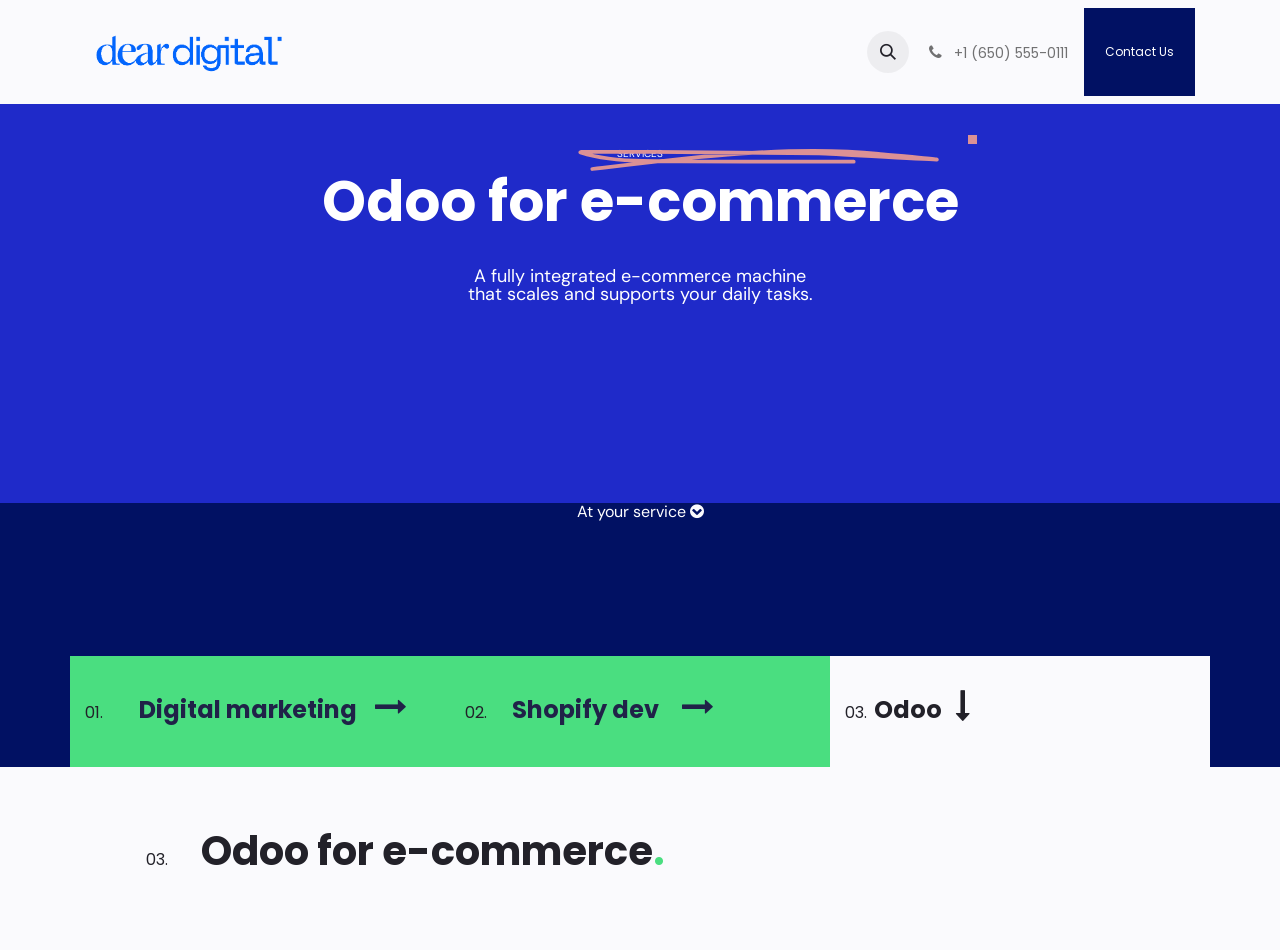Determine the bounding box coordinates of the UI element described below. Use the format (top-left x, top-left y, bottom-right x, bottom-right y) with floating point numbers between 0 and 1: title="Search"

[0.678, 0.033, 0.71, 0.077]